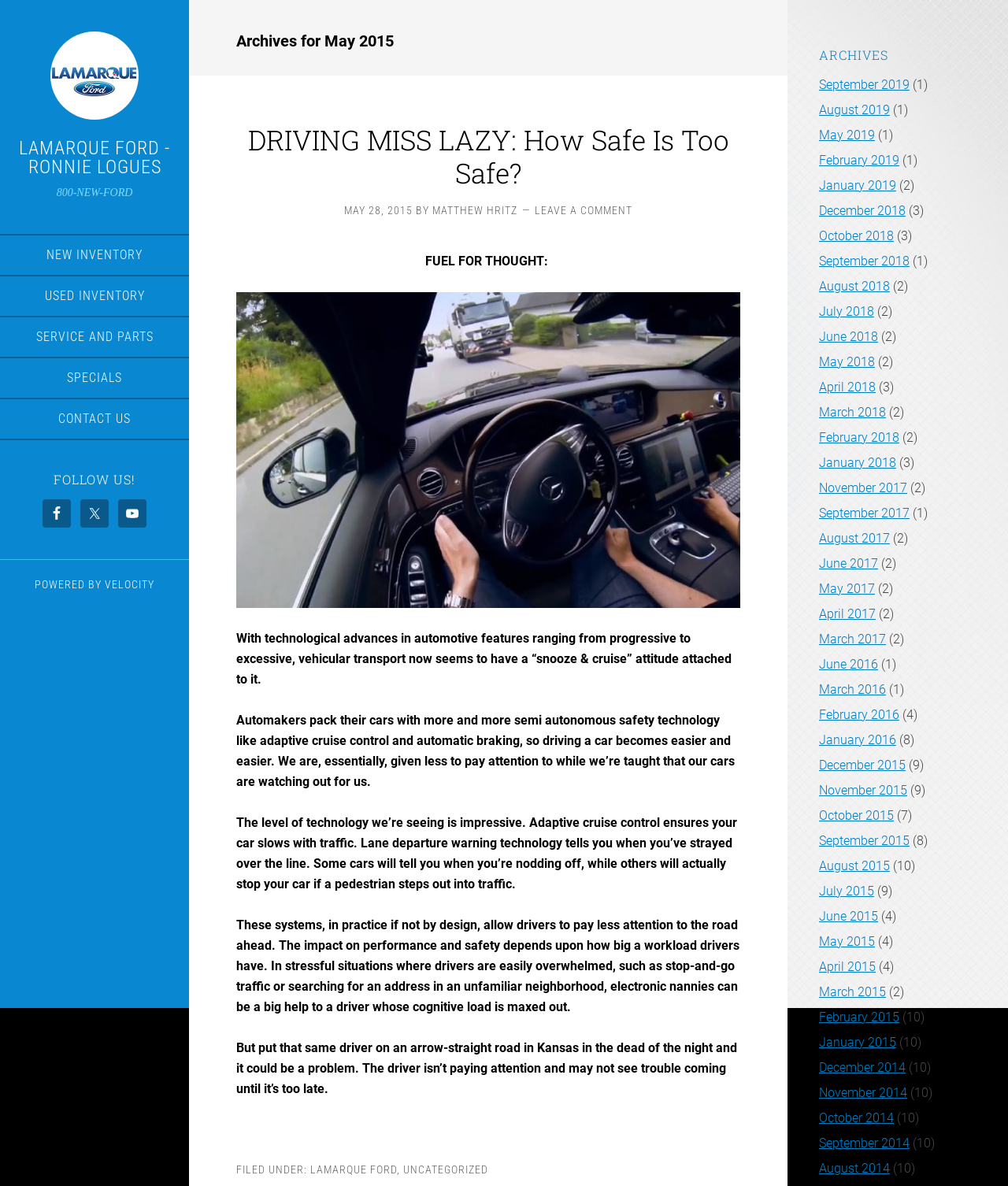Identify the bounding box coordinates of the clickable region necessary to fulfill the following instruction: "View archives for May 2015". The bounding box coordinates should be four float numbers between 0 and 1, i.e., [left, top, right, bottom].

[0.234, 0.027, 0.734, 0.042]